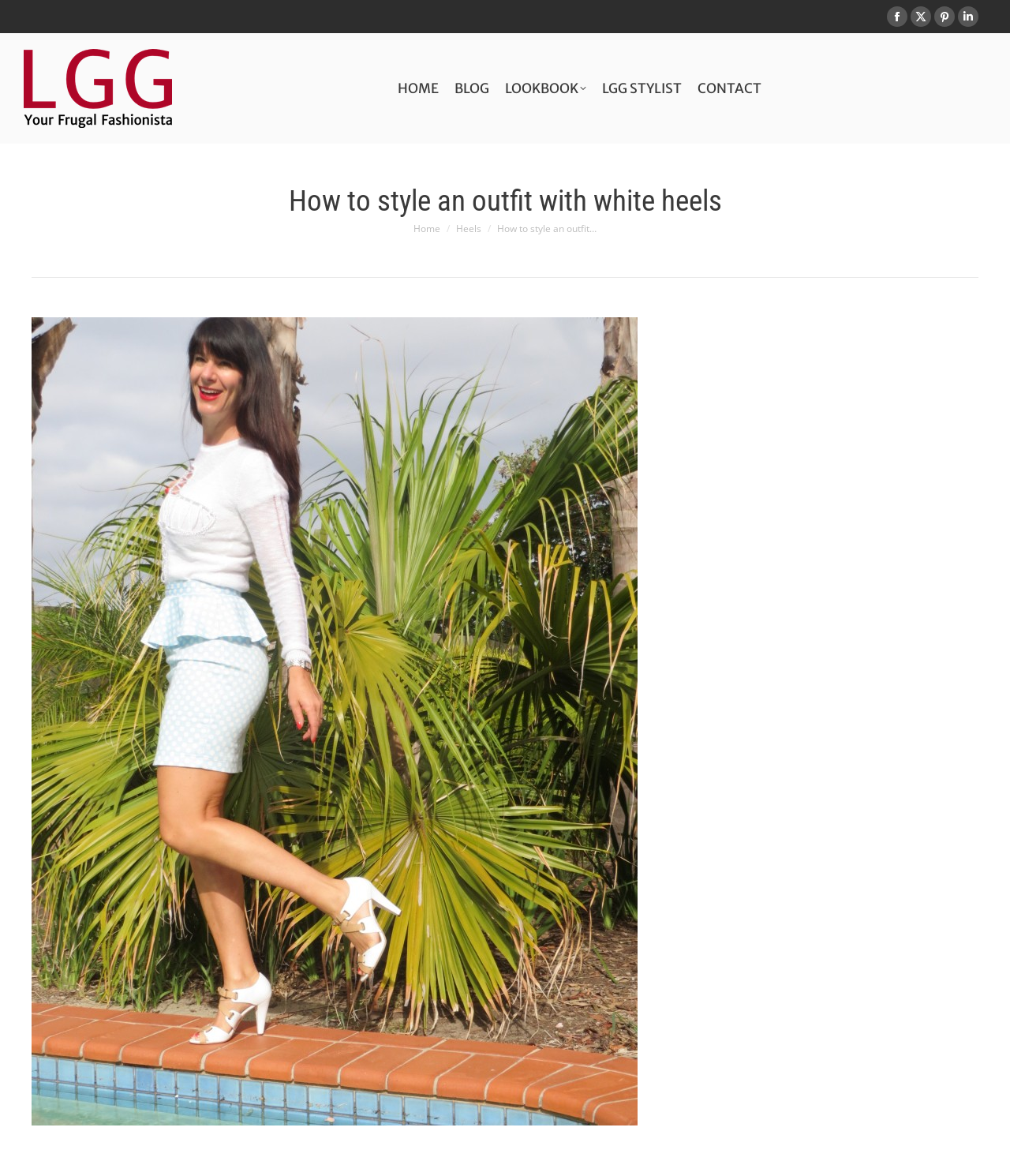Using the format (top-left x, top-left y, bottom-right x, bottom-right y), and given the element description, identify the bounding box coordinates within the screenshot: CONTACT

[0.682, 0.065, 0.761, 0.086]